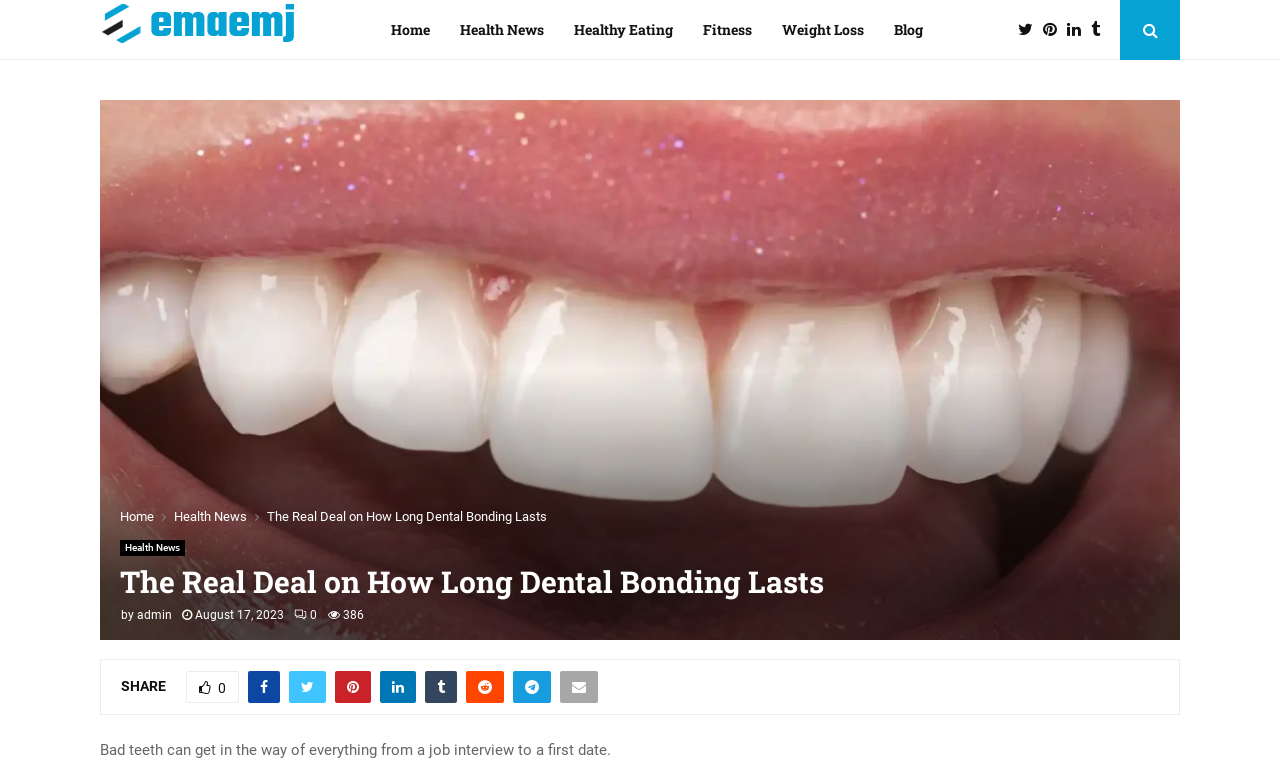Can you specify the bounding box coordinates of the area that needs to be clicked to fulfill the following instruction: "Click the 'your privacy' link"?

None